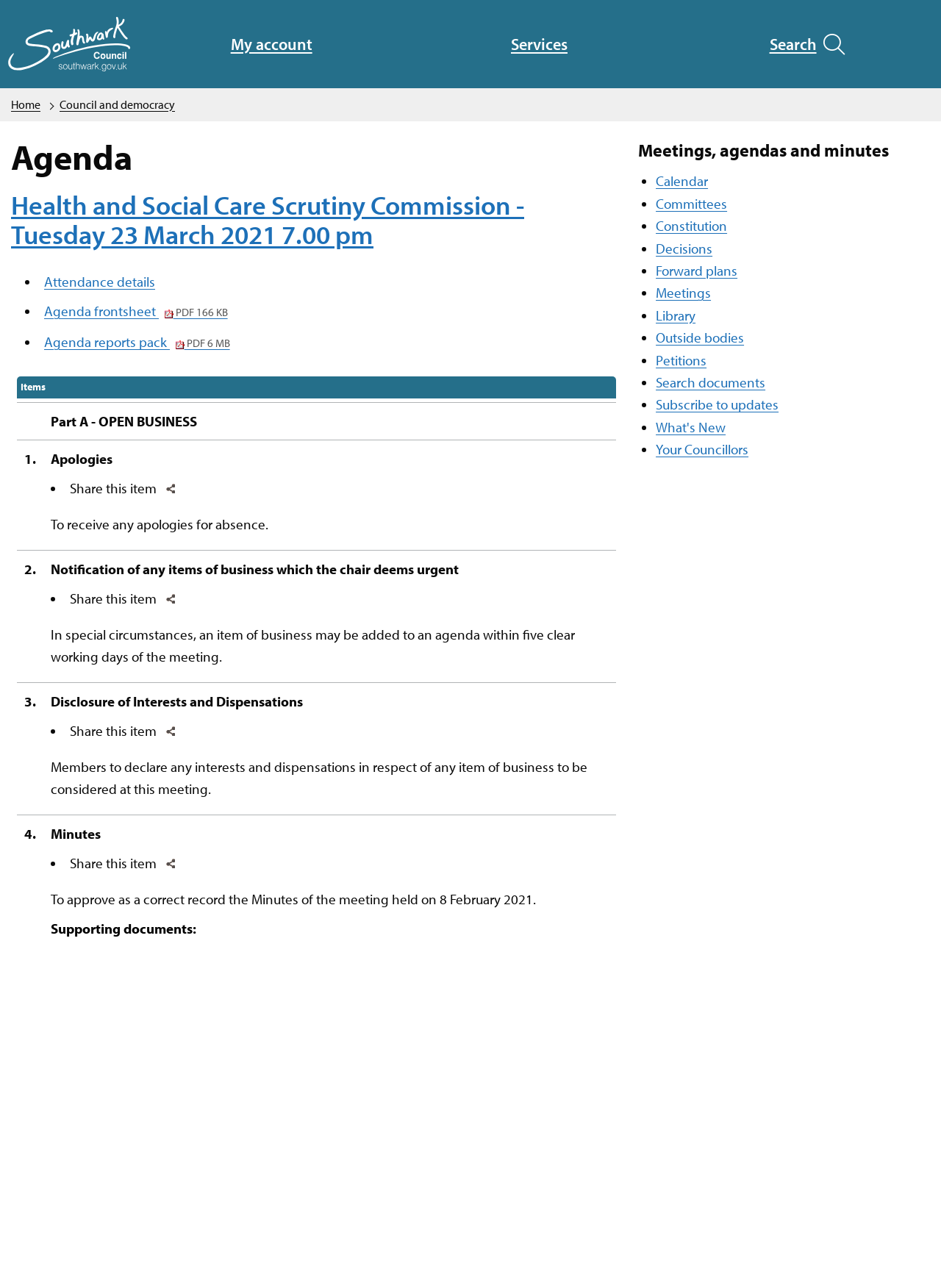Identify the bounding box coordinates of the element to click to follow this instruction: 'Open My account'. Ensure the coordinates are four float values between 0 and 1, provided as [left, top, right, bottom].

[0.146, 0.0, 0.431, 0.068]